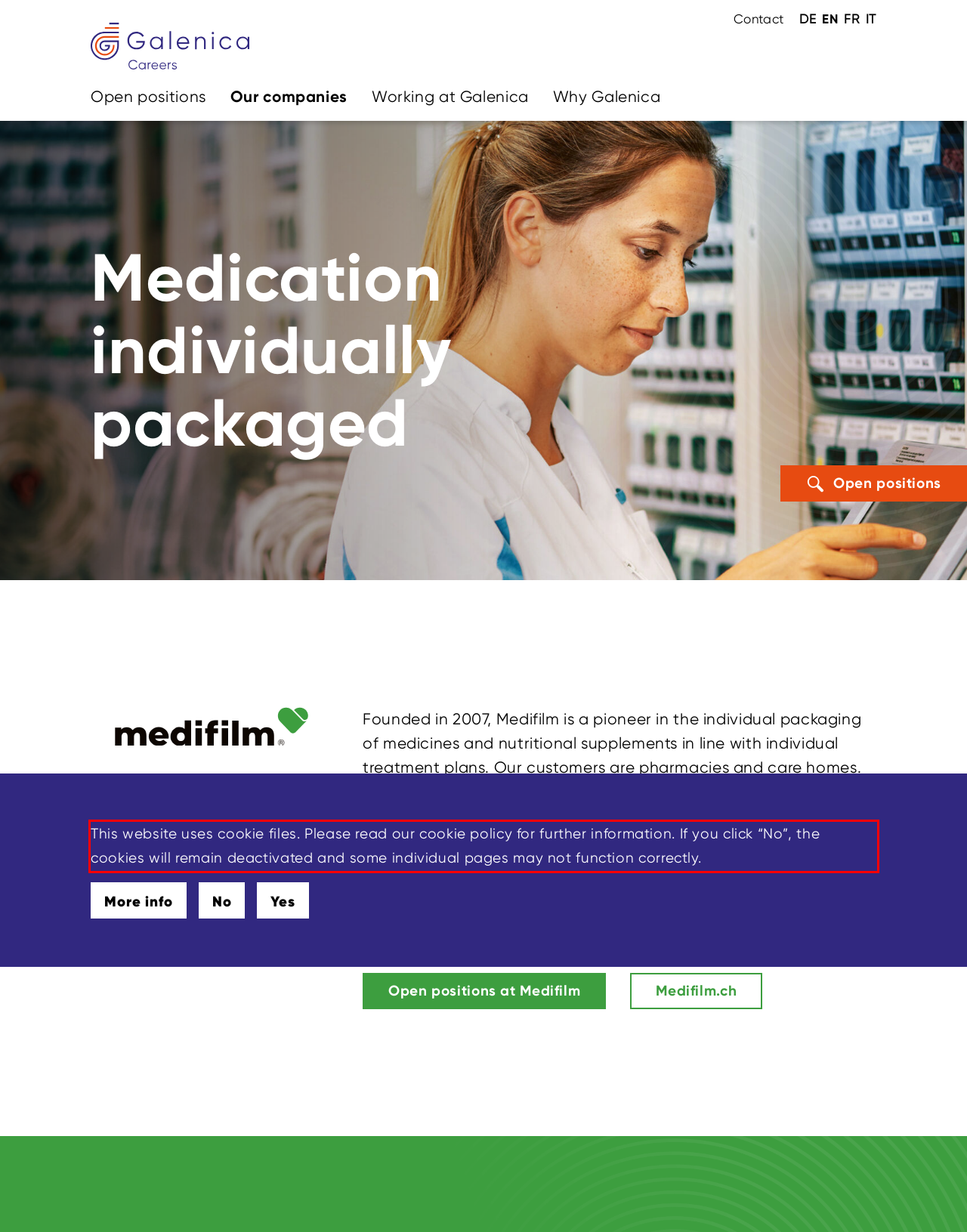Please analyze the provided webpage screenshot and perform OCR to extract the text content from the red rectangle bounding box.

This website uses cookie files. Please read our cookie policy for further information. If you click “No”, the cookies will remain deactivated and some individual pages may not function correctly.